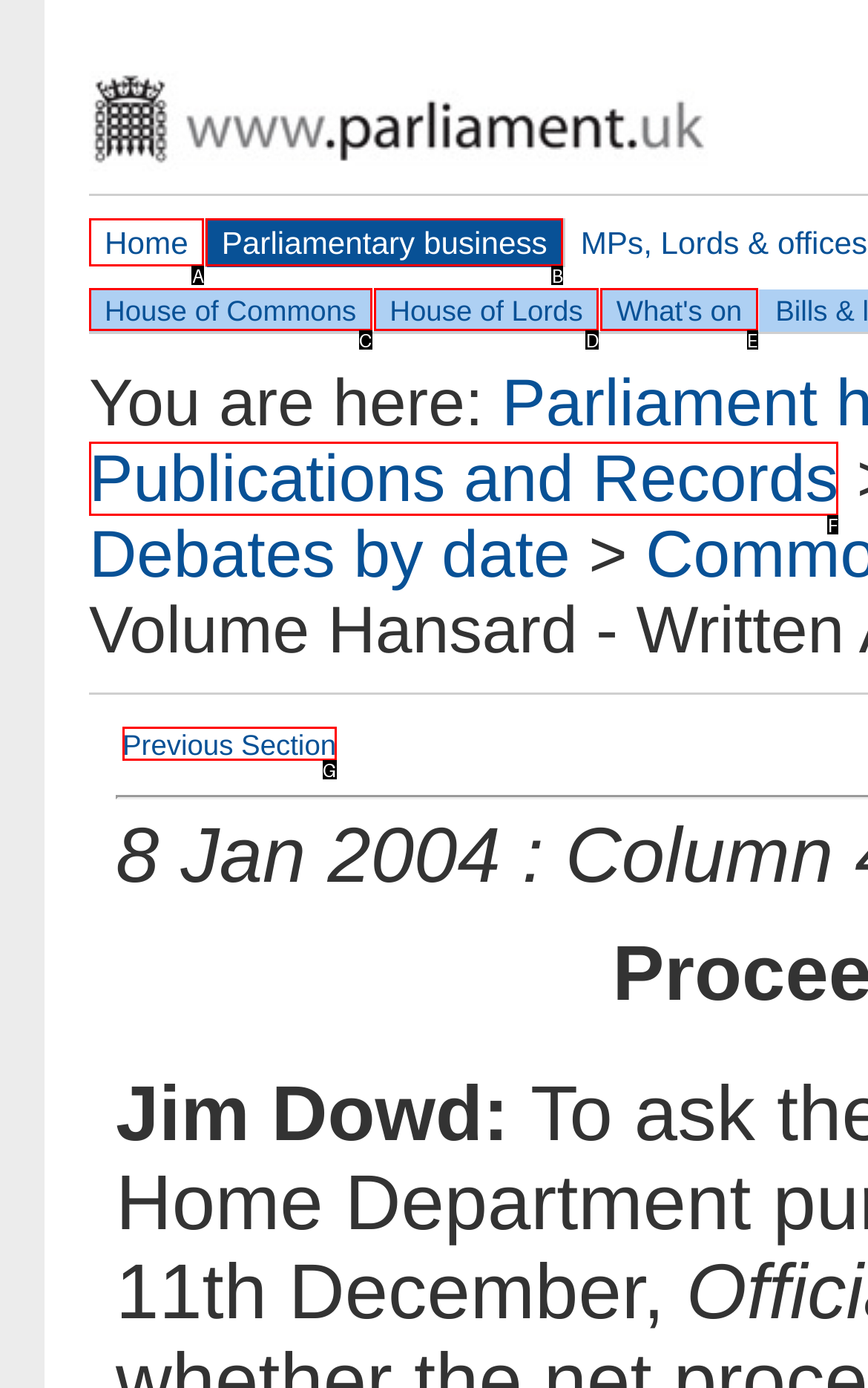Tell me which one HTML element best matches the description: House of Lords Answer with the option's letter from the given choices directly.

D